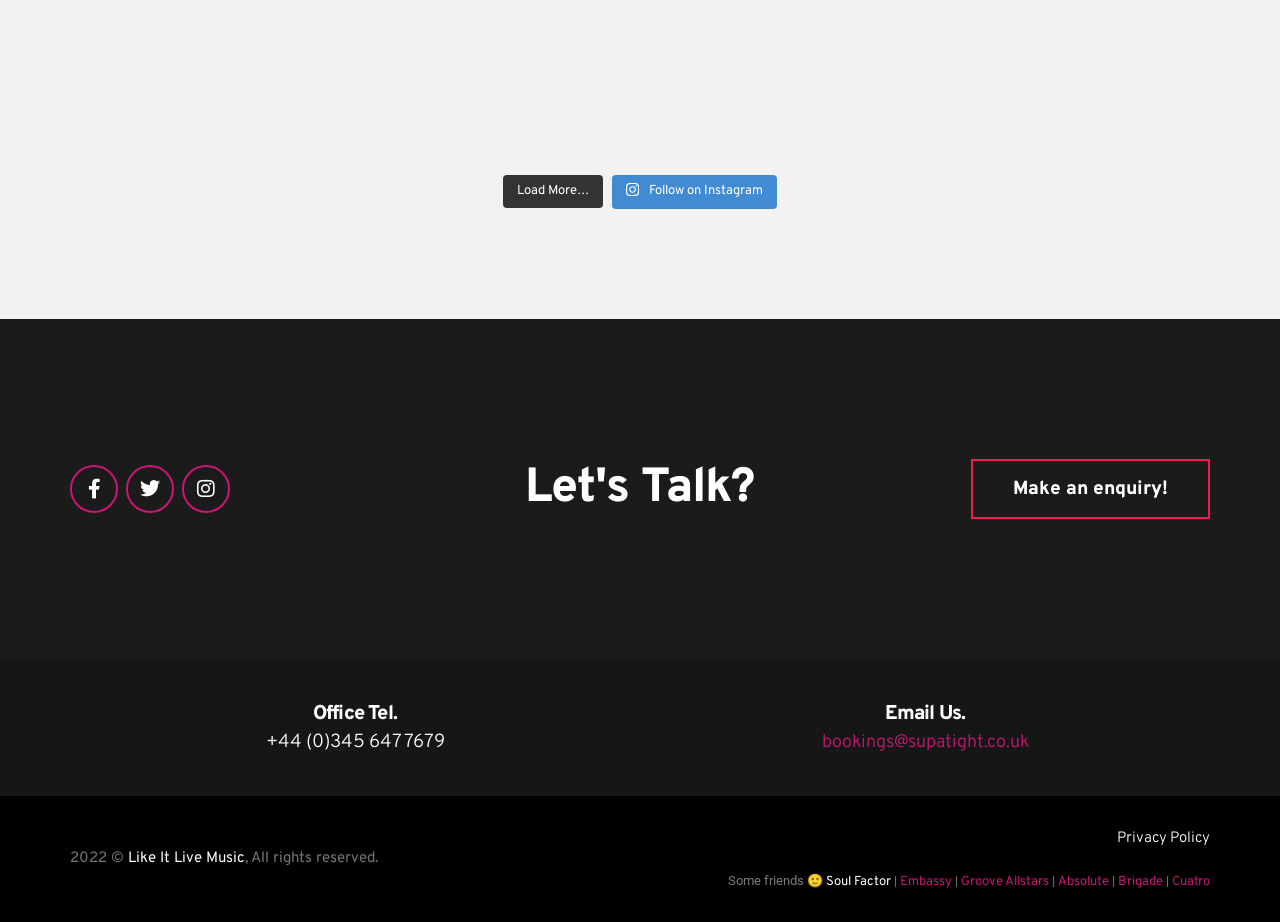Locate the bounding box coordinates of the element that needs to be clicked to carry out the instruction: "Email Supatight". The coordinates should be given as four float numbers ranging from 0 to 1, i.e., [left, top, right, bottom].

[0.5, 0.758, 0.945, 0.79]